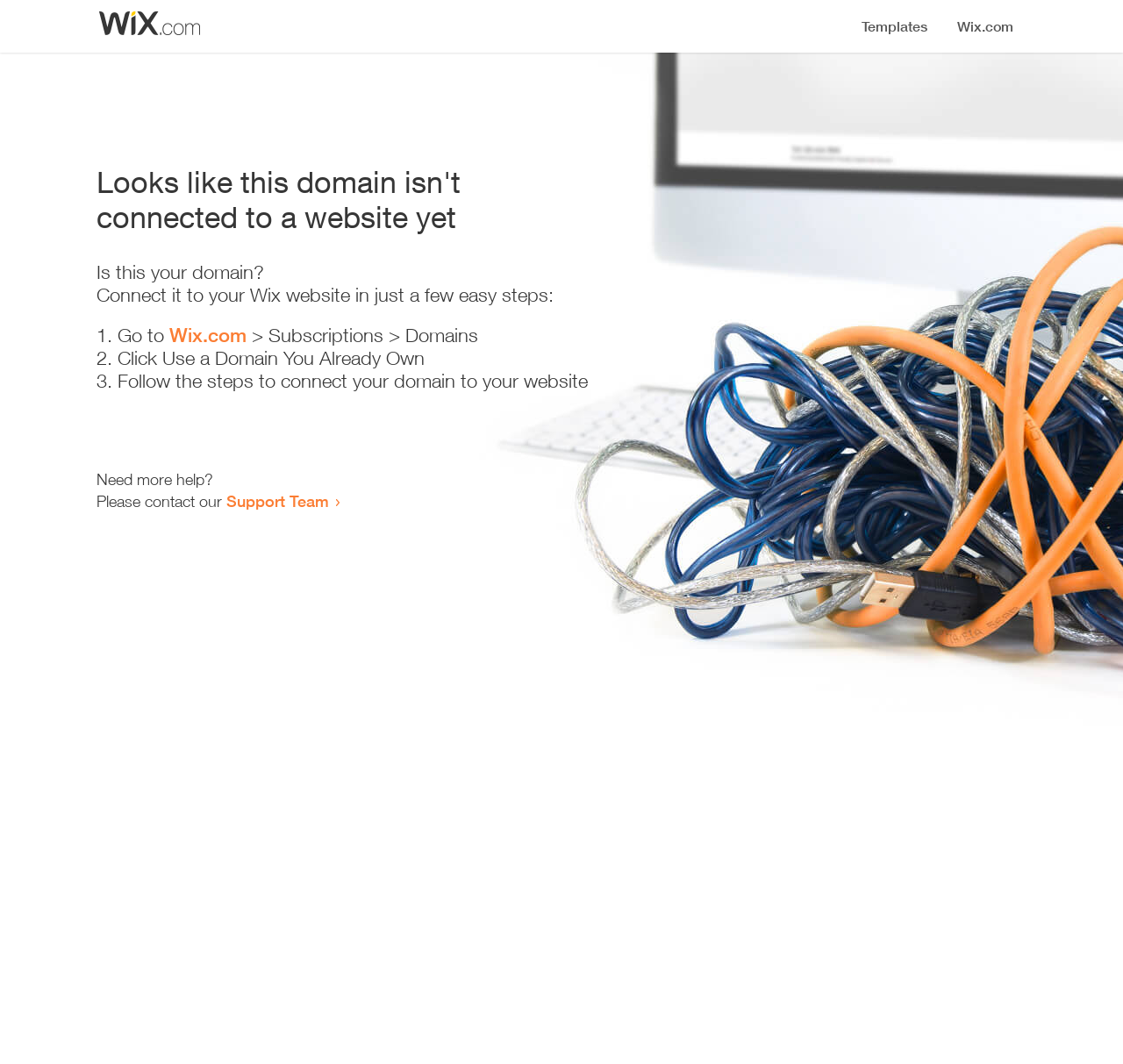Find and provide the bounding box coordinates for the UI element described here: "Support Team". The coordinates should be given as four float numbers between 0 and 1: [left, top, right, bottom].

[0.202, 0.462, 0.293, 0.48]